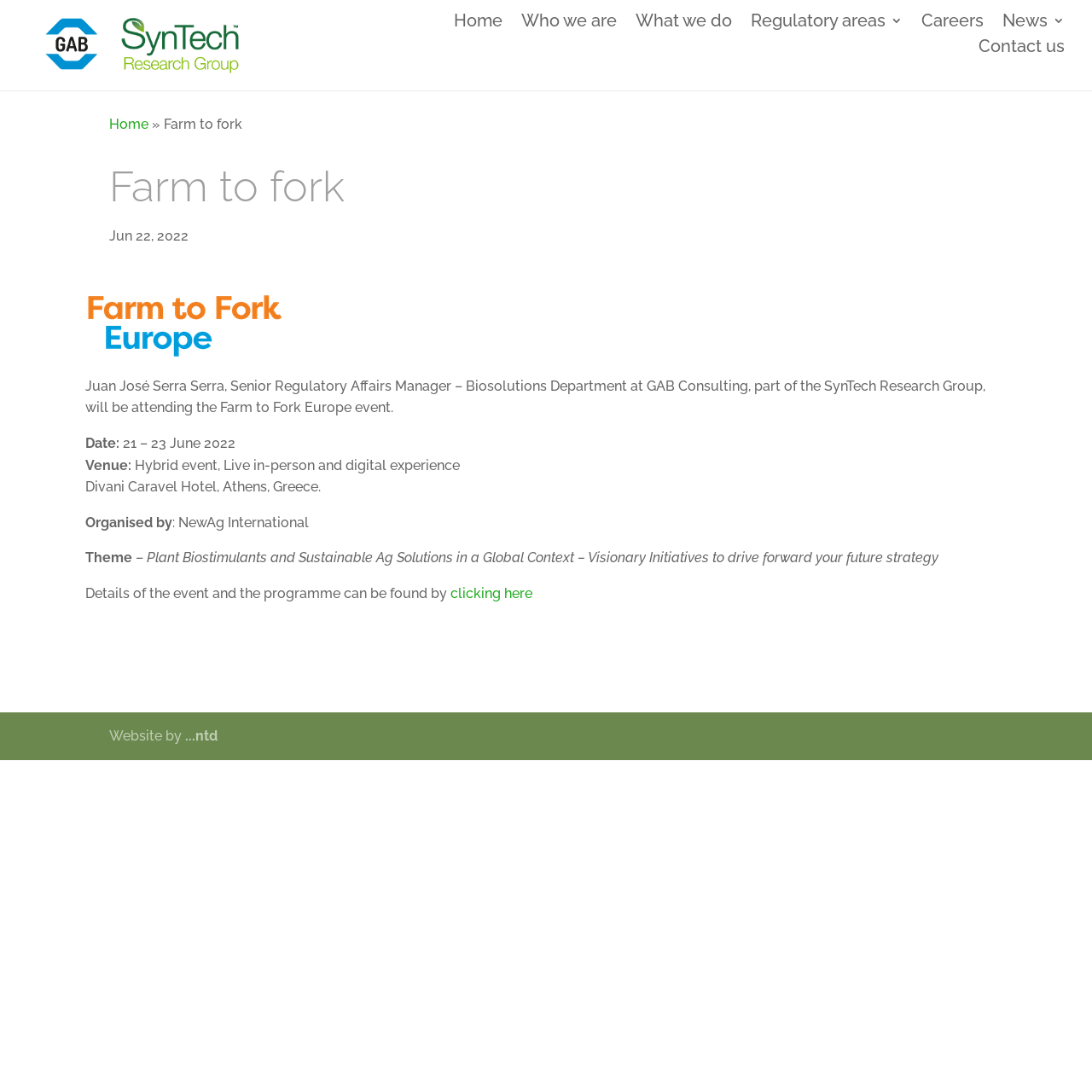Who is the organizer of the event?
Give a detailed explanation using the information visible in the image.

I found the answer by looking at the text content of the webpage, specifically the sentence 'Organised by: NewAg International' which indicates that the organizer of the event is NewAg International.